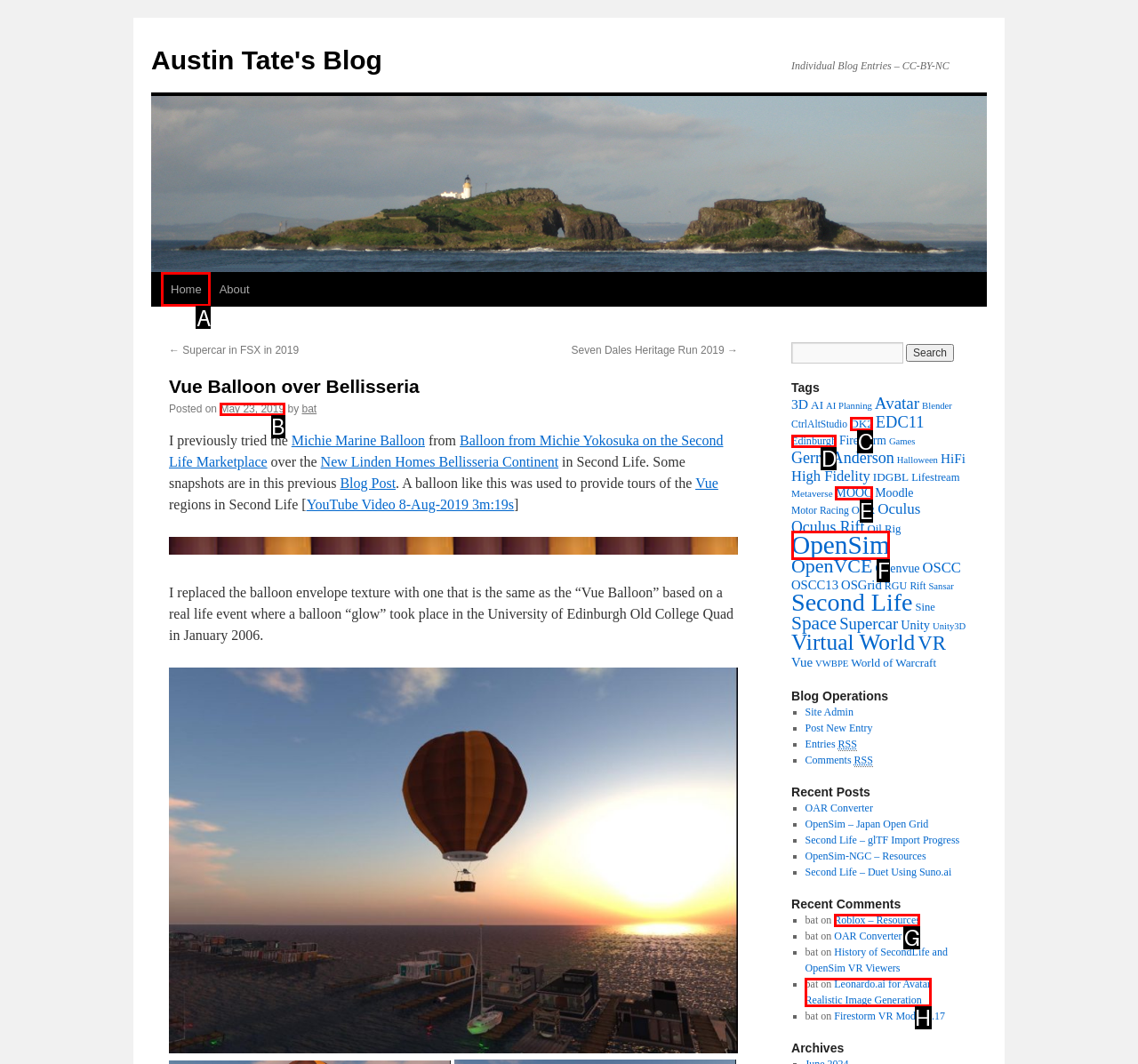From the given options, indicate the letter that corresponds to the action needed to complete this task: Click the 'Home' link. Respond with only the letter.

A